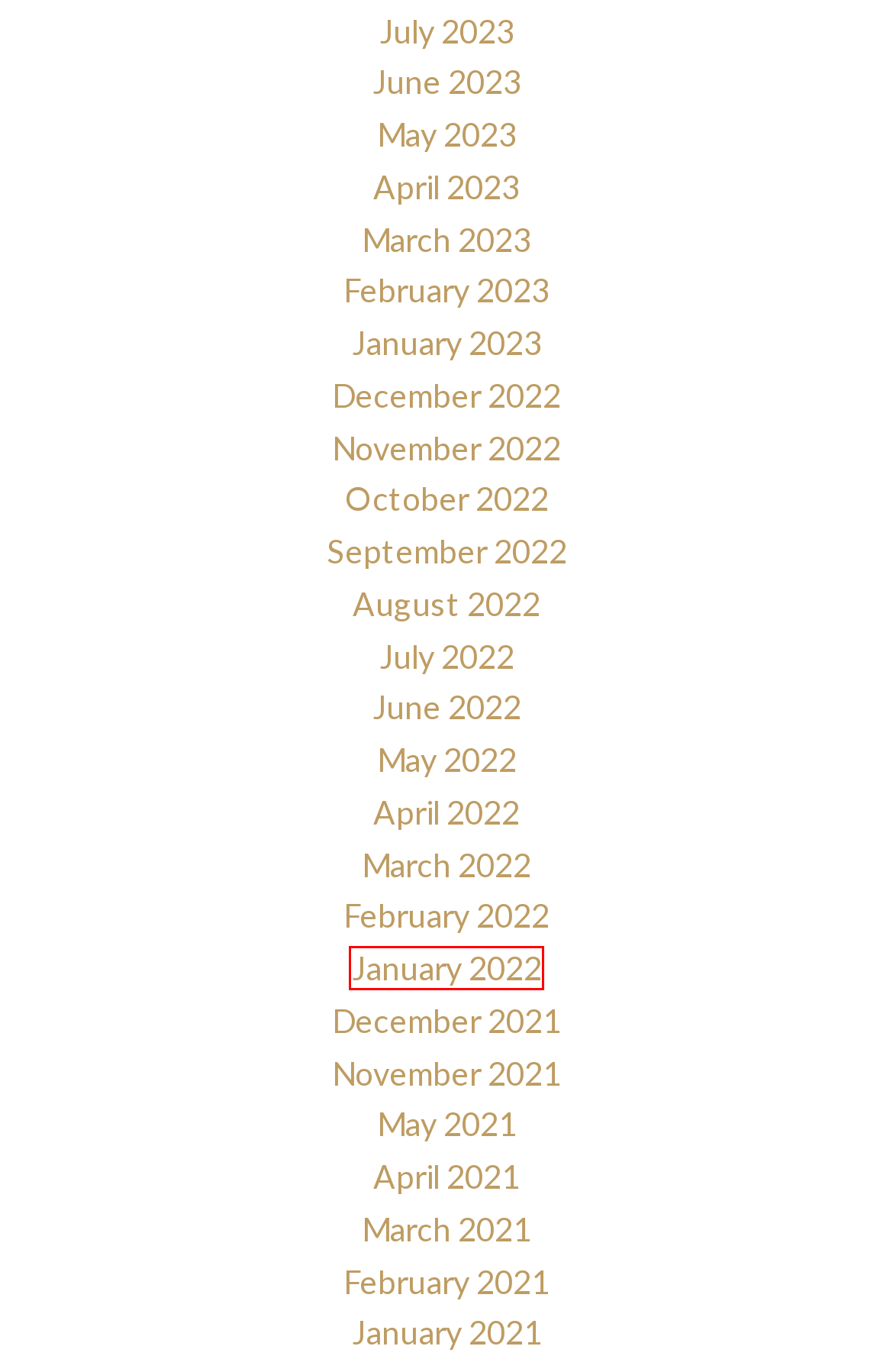Analyze the screenshot of a webpage featuring a red rectangle around an element. Pick the description that best fits the new webpage after interacting with the element inside the red bounding box. Here are the candidates:
A. March 2022 – MindTales
B. October 2022 – MindTales
C. May 2023 – MindTales
D. January 2022 – MindTales
E. February 2023 – MindTales
F. July 2023 – MindTales
G. March 2023 – MindTales
H. January 2023 – MindTales

D